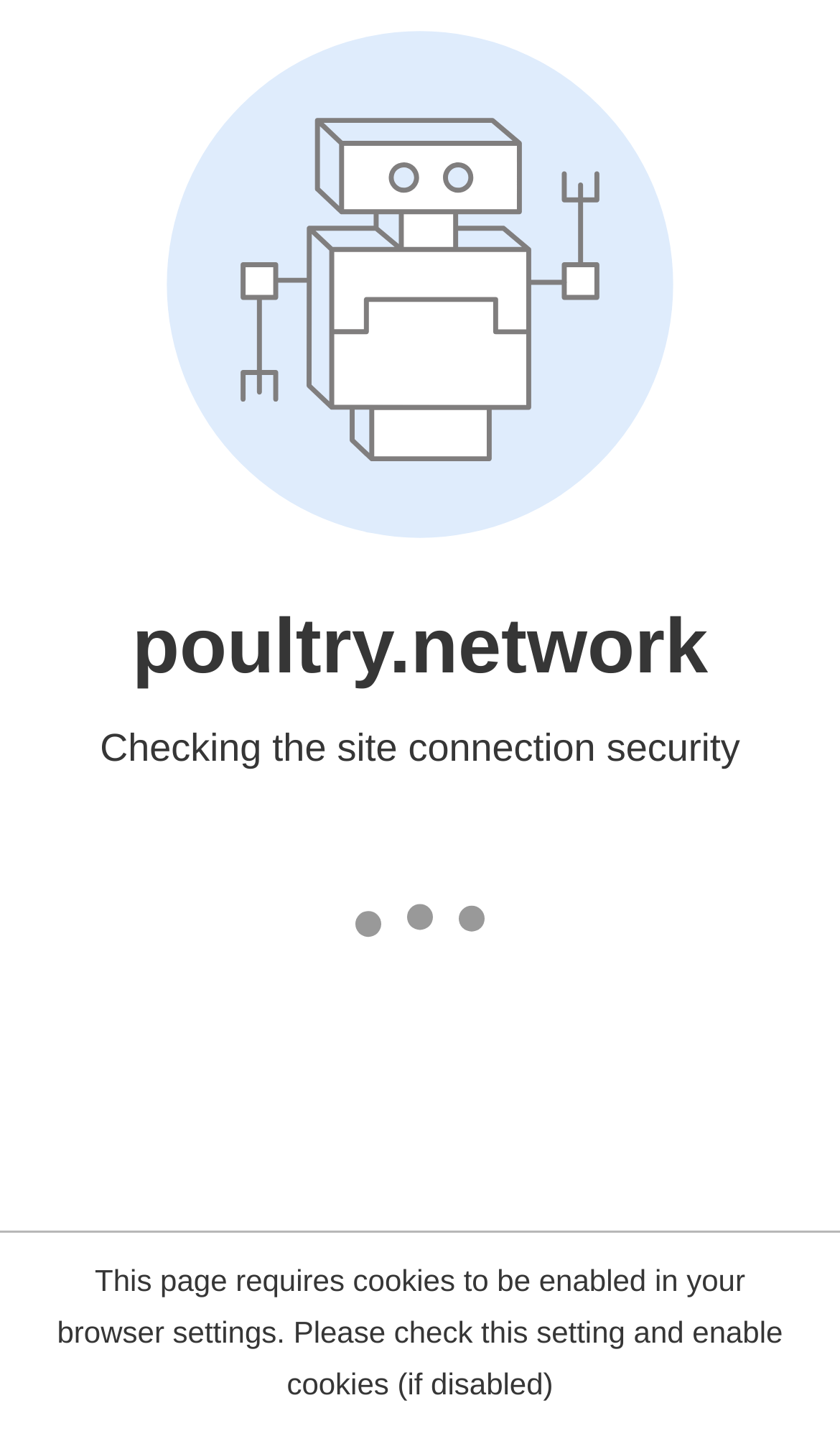Is there a social media link on the page?
Please give a detailed and elaborate explanation in response to the question.

There are social media links on the page, which can be identified by the icons '', '', and ''.